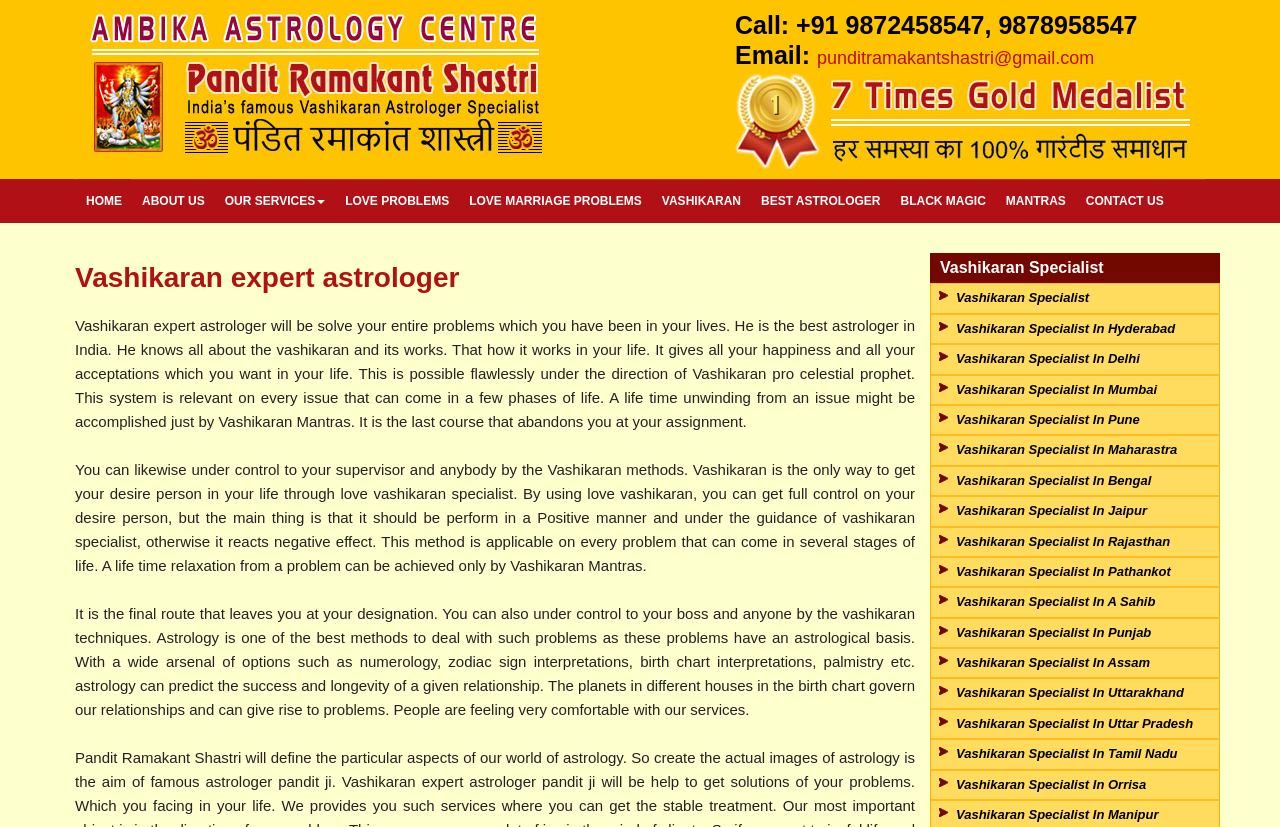Extract the heading text from the webpage.

Vashikaran expert astrologer